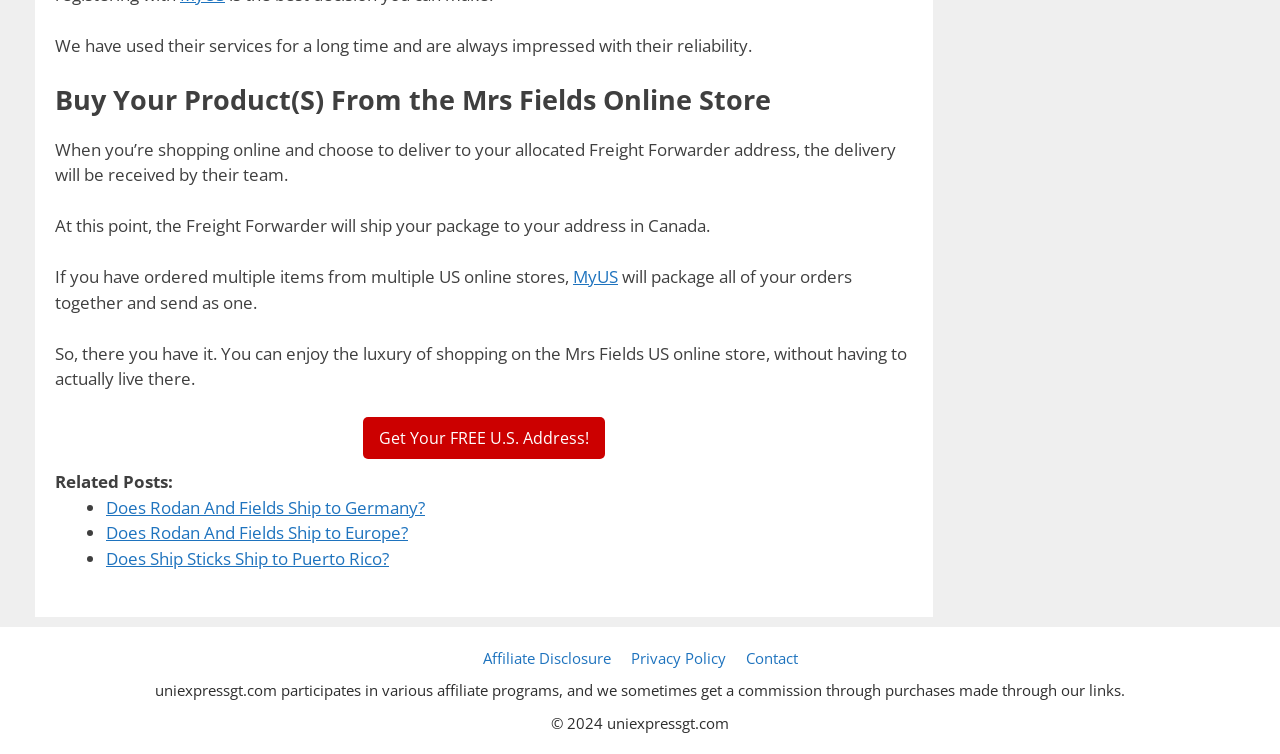What is the copyright year of the webpage?
Look at the image and answer the question with a single word or phrase.

2024